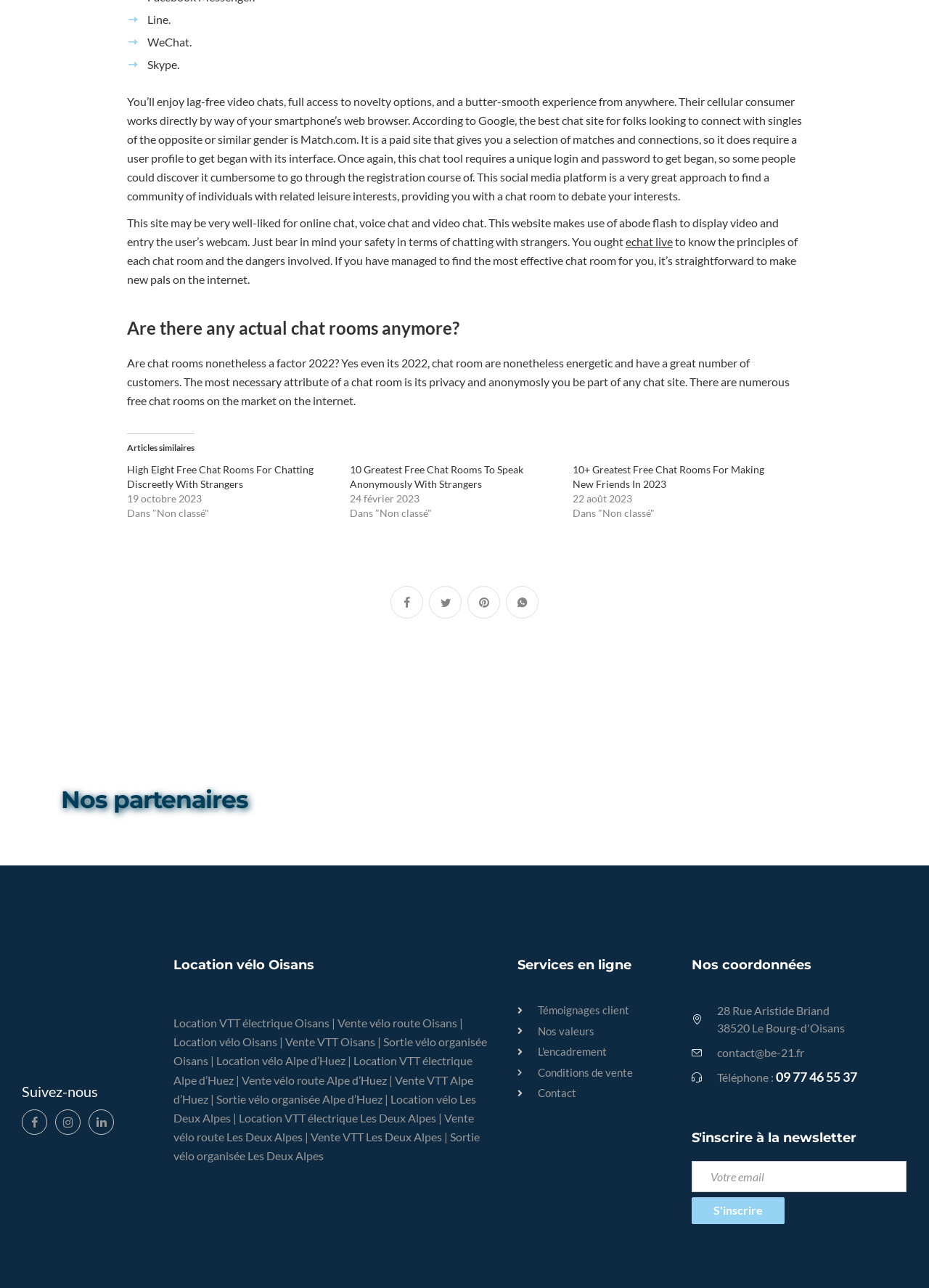Provide the bounding box coordinates of the HTML element this sentence describes: "Location vélo Les Deux Alpes". The bounding box coordinates consist of four float numbers between 0 and 1, i.e., [left, top, right, bottom].

[0.187, 0.848, 0.513, 0.873]